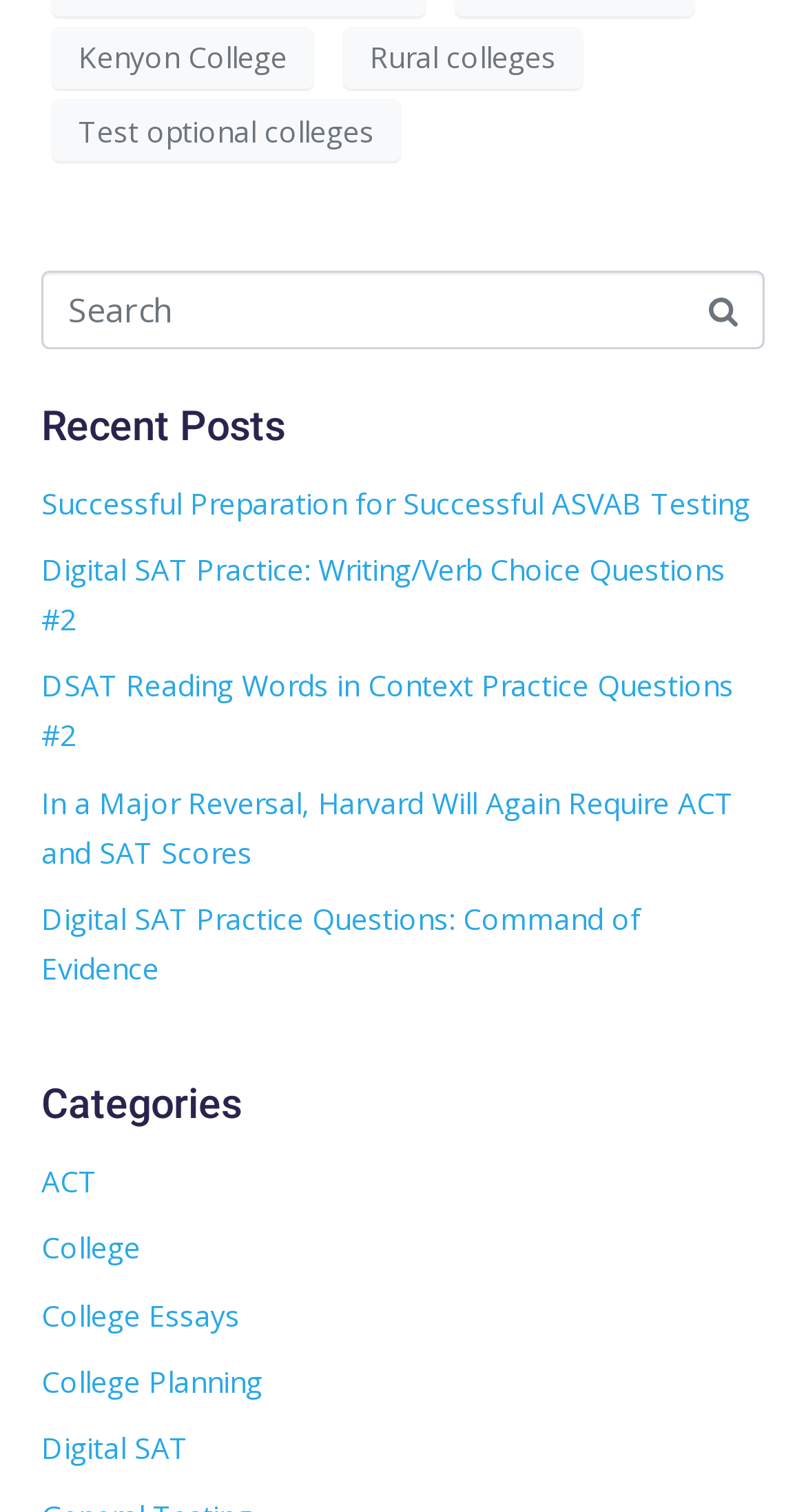Identify the bounding box coordinates for the UI element described as: "ACT".

[0.051, 0.768, 0.121, 0.794]